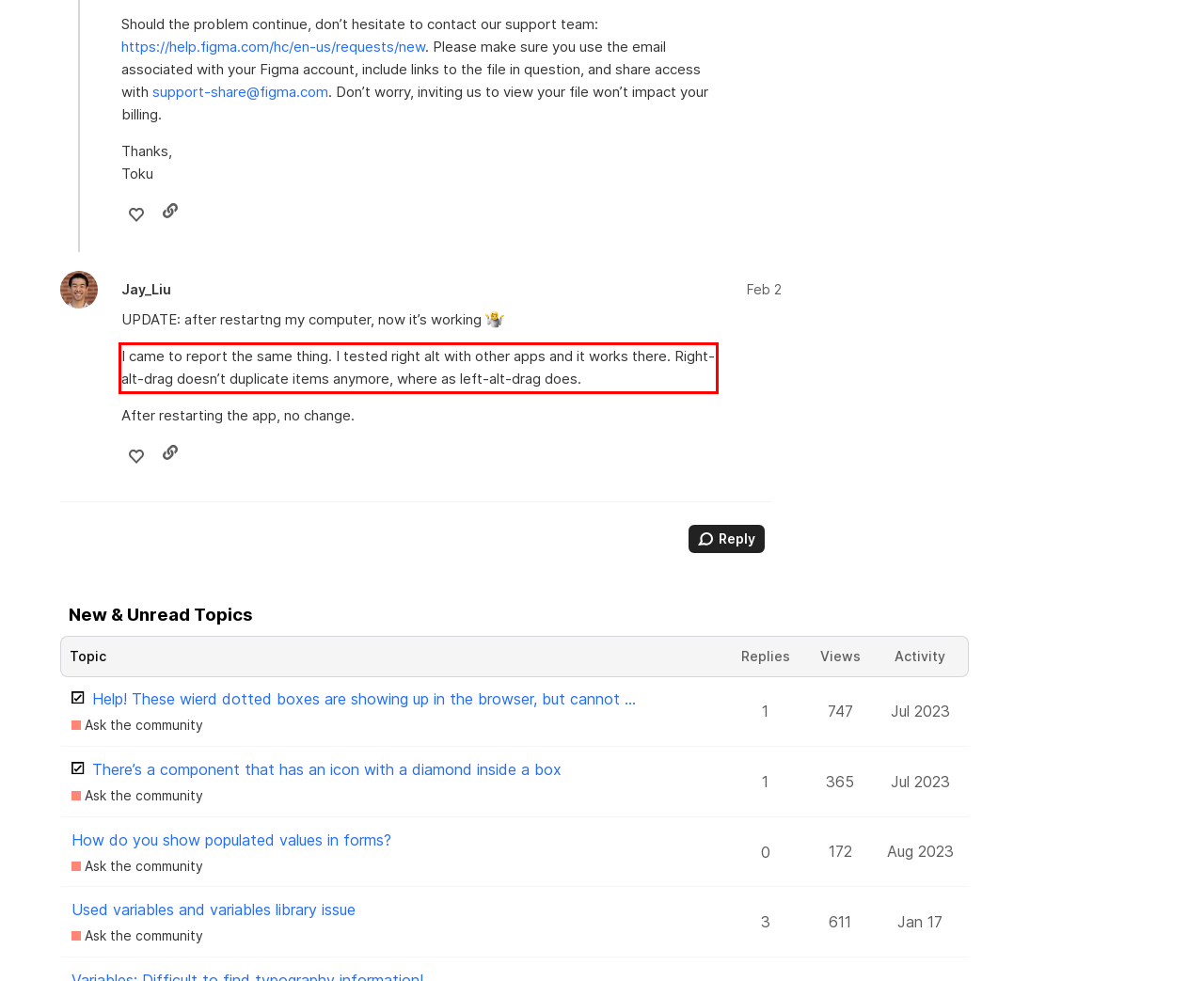Please perform OCR on the UI element surrounded by the red bounding box in the given webpage screenshot and extract its text content.

I came to report the same thing. I tested right alt with other apps and it works there. Right-alt-drag doesn’t duplicate items anymore, where as left-alt-drag does.